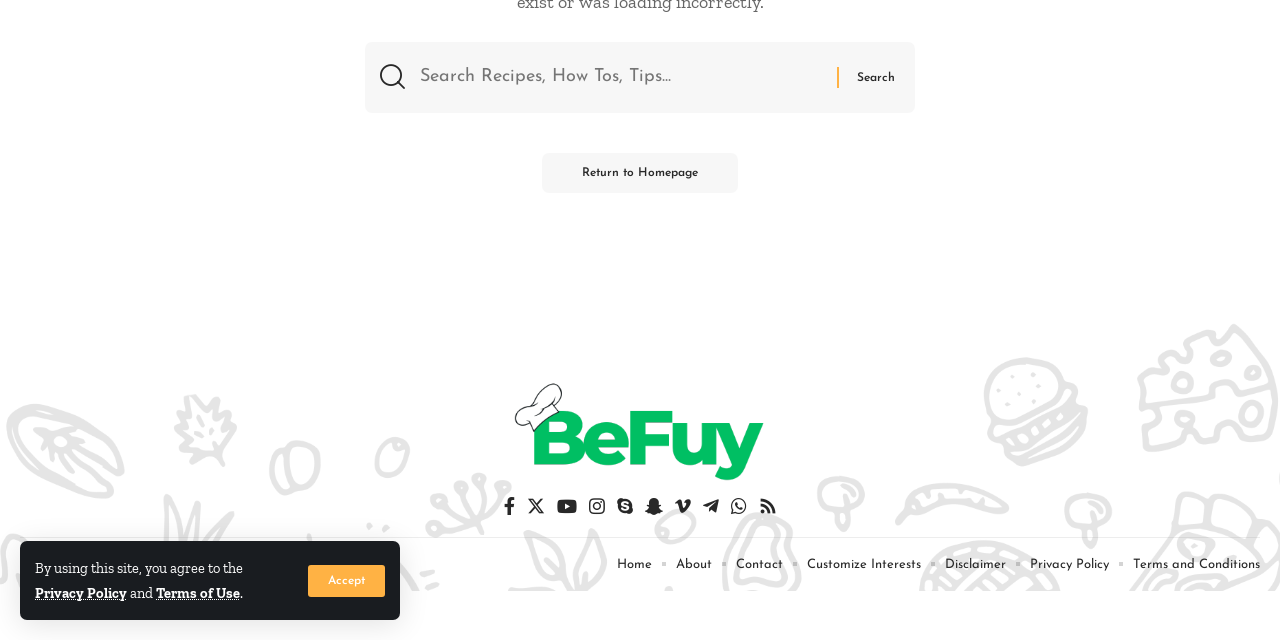Find the bounding box coordinates for the UI element whose description is: "aria-label="Facebook"". The coordinates should be four float numbers between 0 and 1, in the format [left, top, right, bottom].

[0.389, 0.767, 0.406, 0.815]